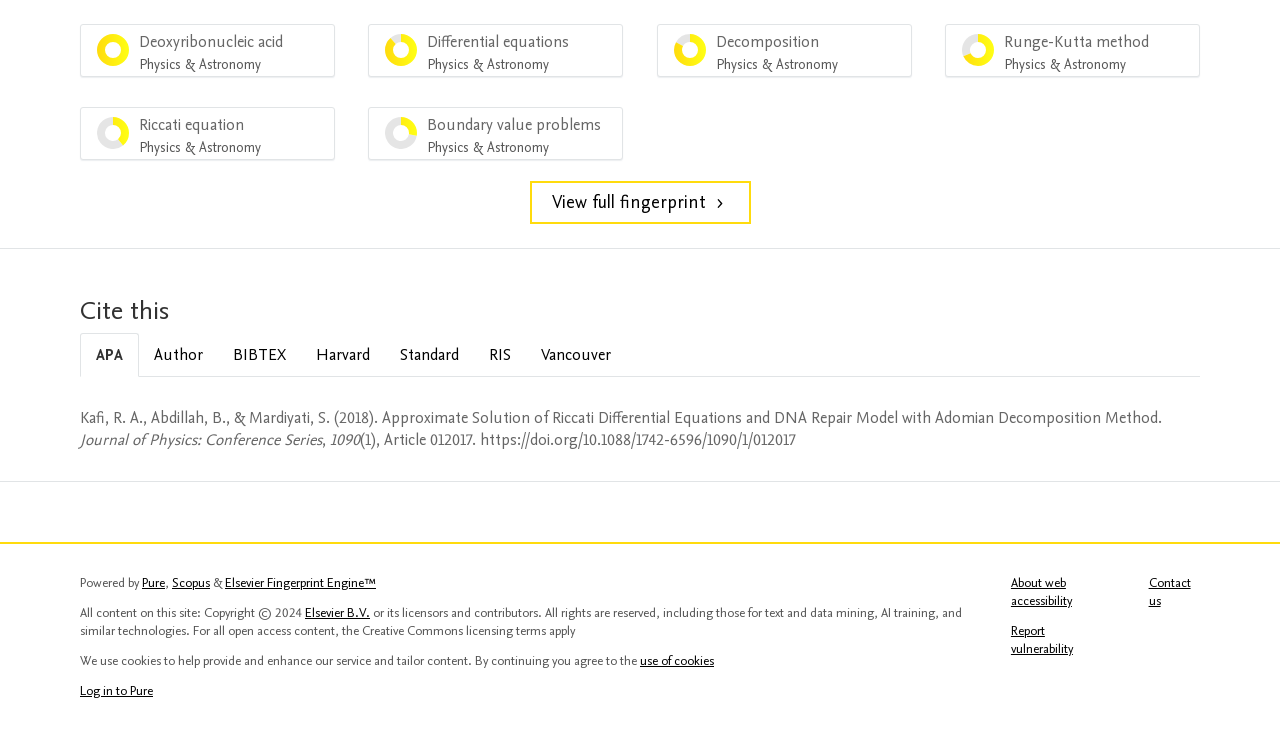Locate the bounding box coordinates of the clickable part needed for the task: "Log in to Pure".

[0.062, 0.919, 0.12, 0.943]